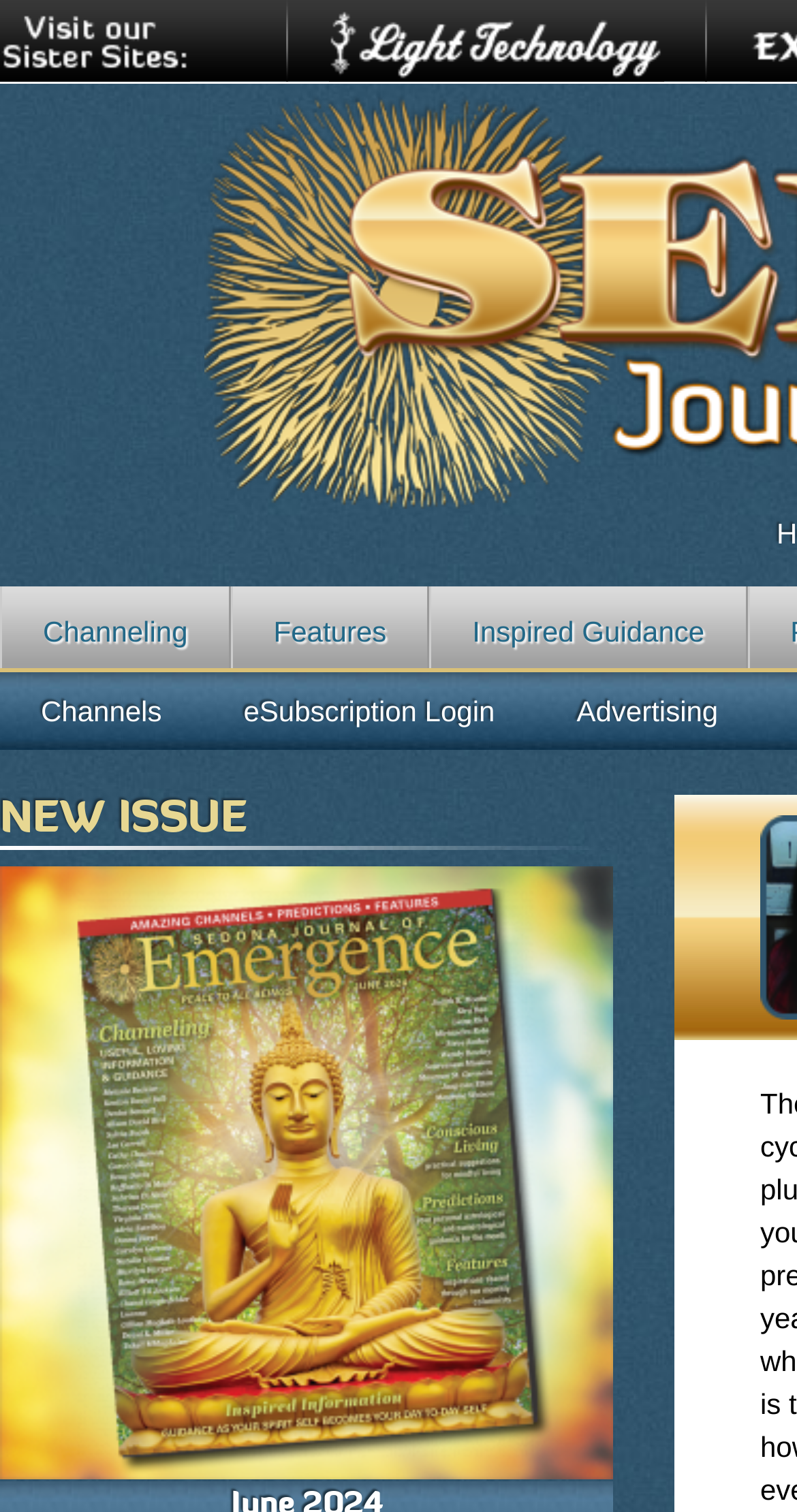Given the element description: "alt="June 2024" title="June 2024"", predict the bounding box coordinates of this UI element. The coordinates must be four float numbers between 0 and 1, given as [left, top, right, bottom].

[0.0, 0.961, 0.769, 0.982]